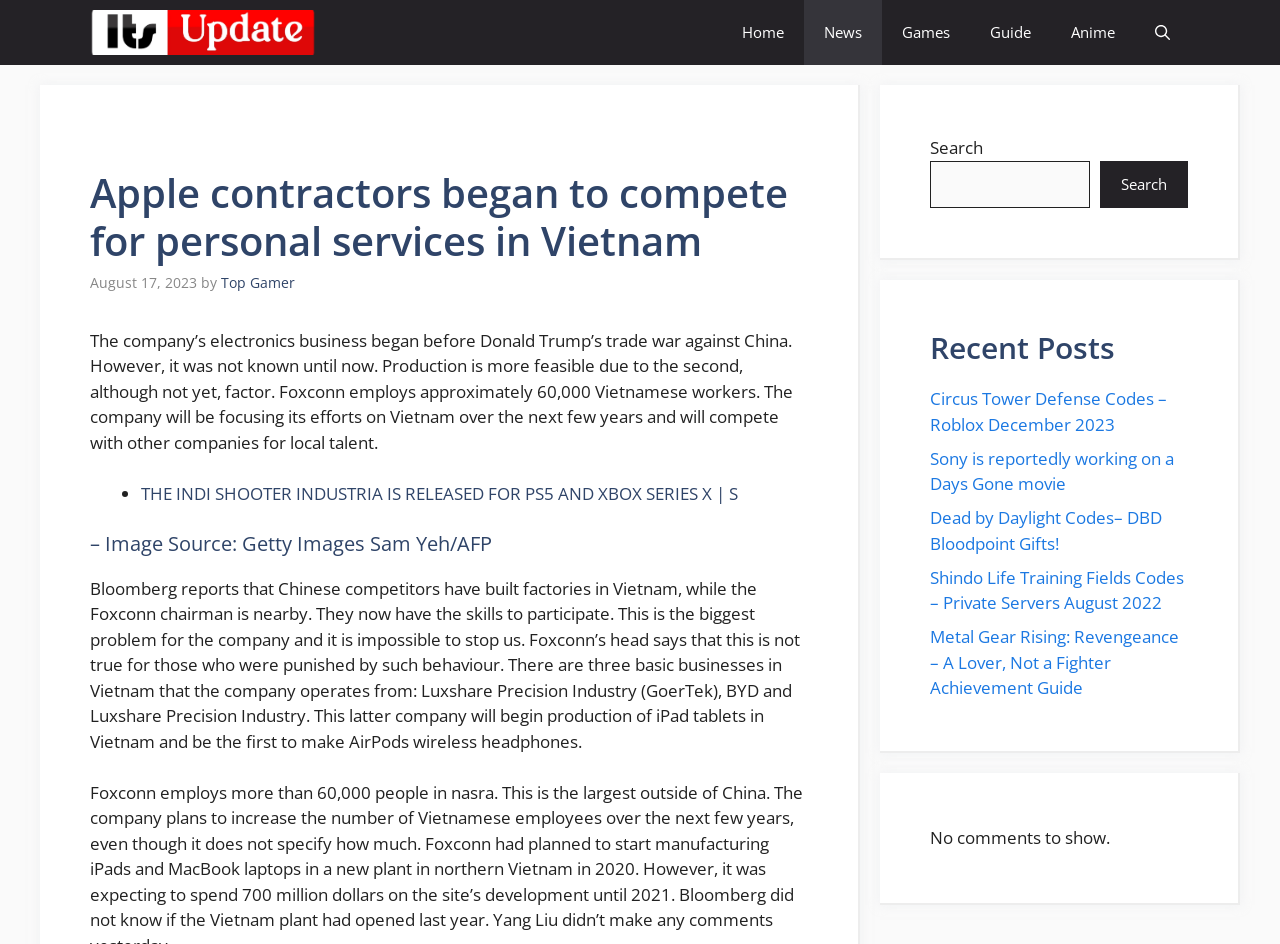Determine the bounding box coordinates of the region to click in order to accomplish the following instruction: "View the 'Recent Posts'". Provide the coordinates as four float numbers between 0 and 1, specifically [left, top, right, bottom].

[0.727, 0.35, 0.928, 0.388]